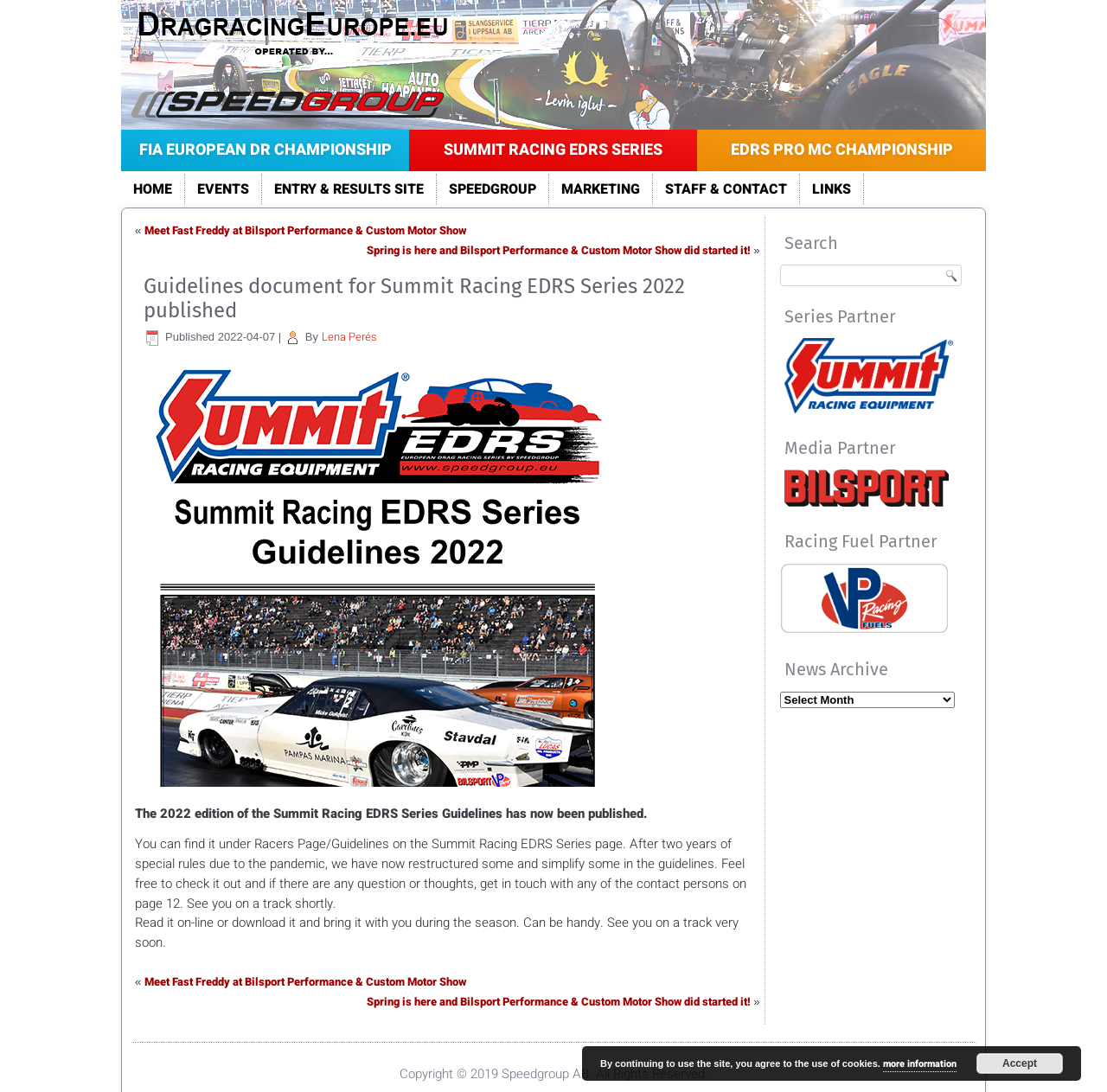Specify the bounding box coordinates for the region that must be clicked to perform the given instruction: "Check 'Log in'".

None